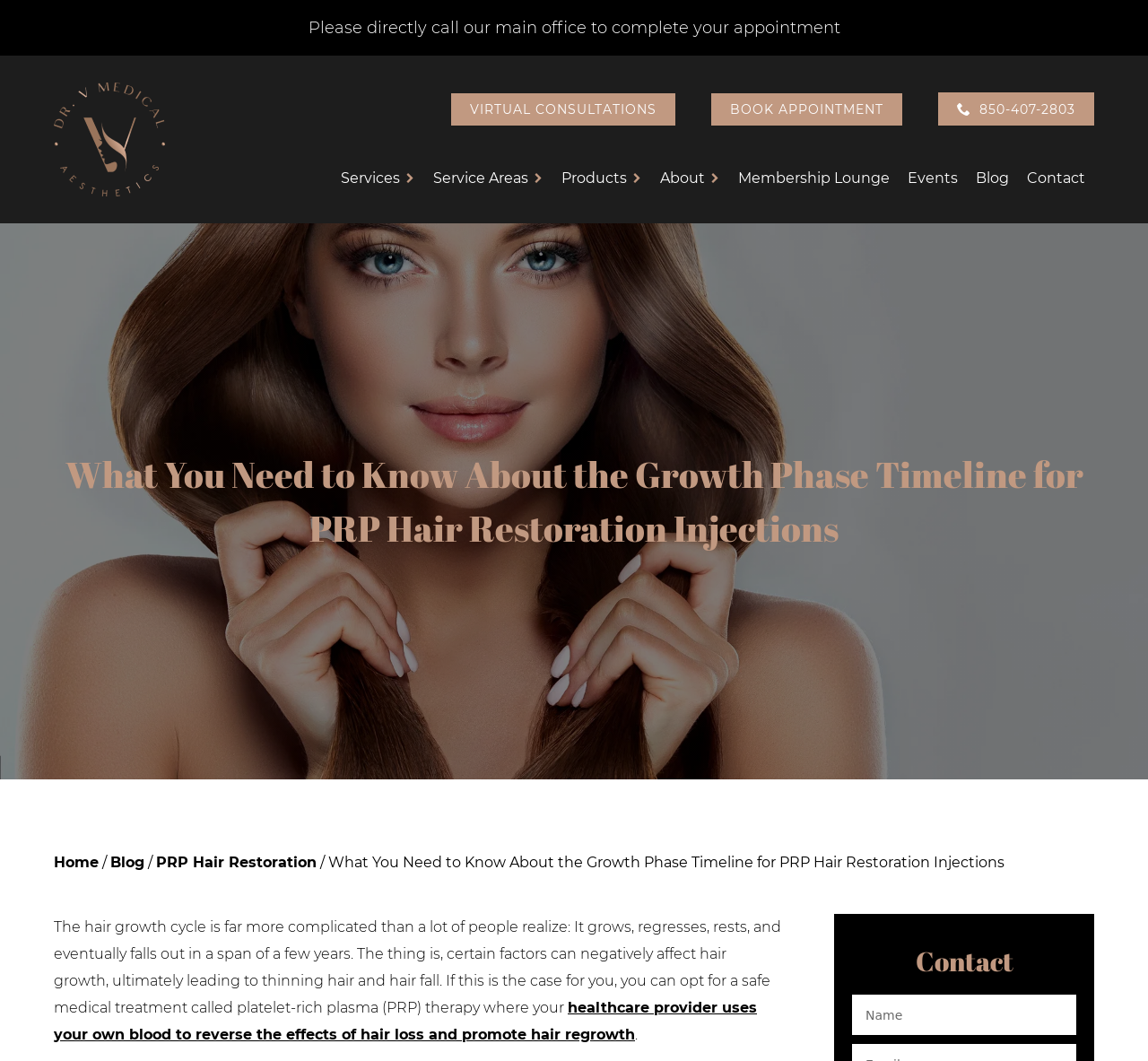Based on the element description: "PEP Factor", identify the bounding box coordinates for this UI element. The coordinates must be four float numbers between 0 and 1, listed as [left, top, right, bottom].

[0.242, 0.616, 0.304, 0.634]